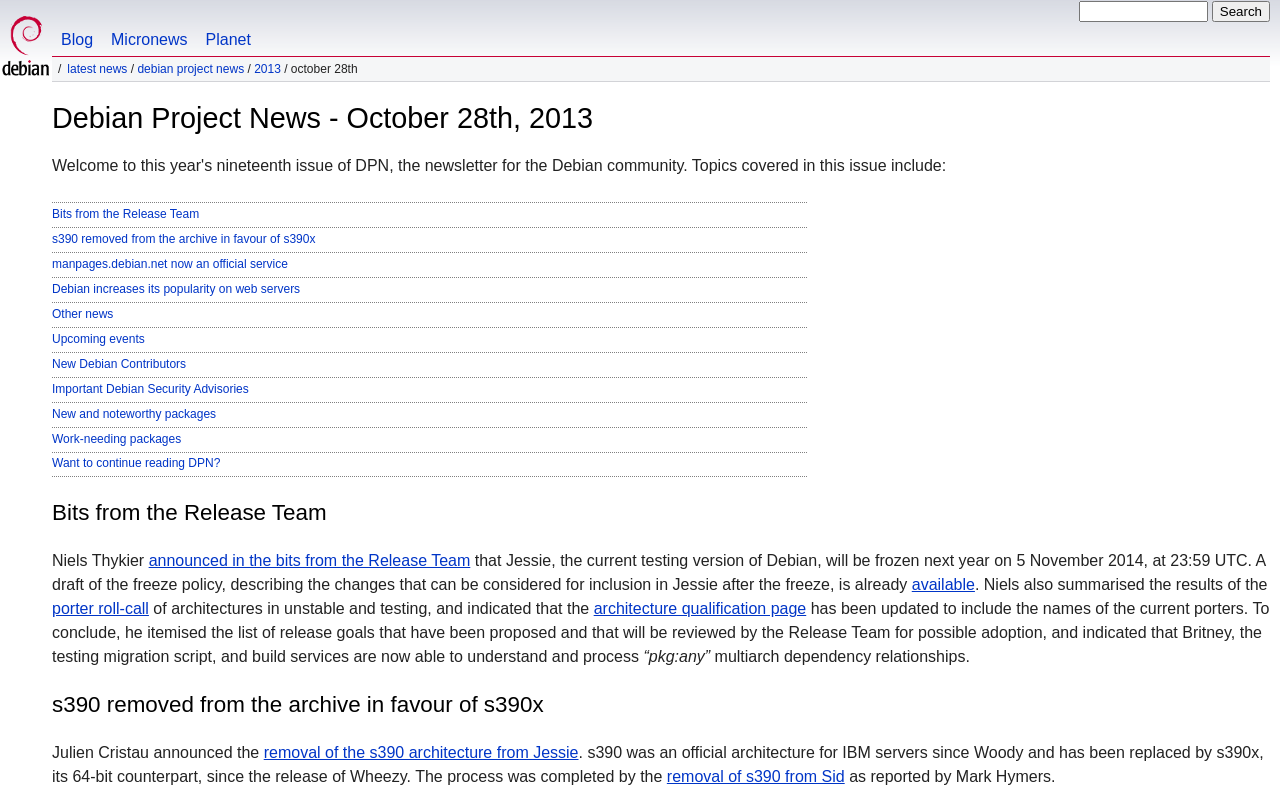Answer the question below with a single word or a brief phrase: 
Who announced the removal of the s390 architecture from Jessie?

Julien Cristau